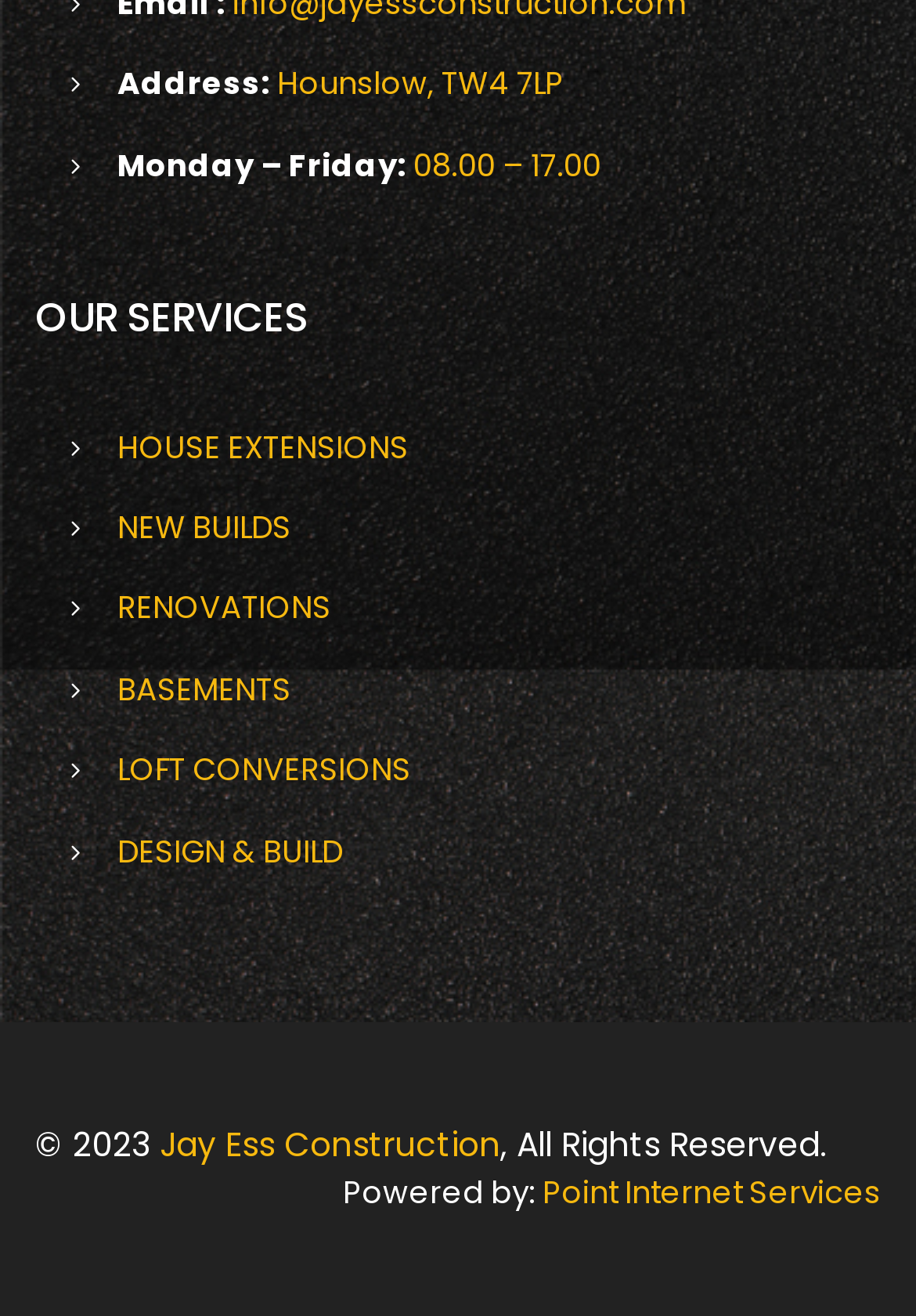Using the webpage screenshot, find the UI element described by RENOVATIONS. Provide the bounding box coordinates in the format (top-left x, top-left y, bottom-right x, bottom-right y), ensuring all values are floating point numbers between 0 and 1.

[0.128, 0.445, 0.362, 0.479]